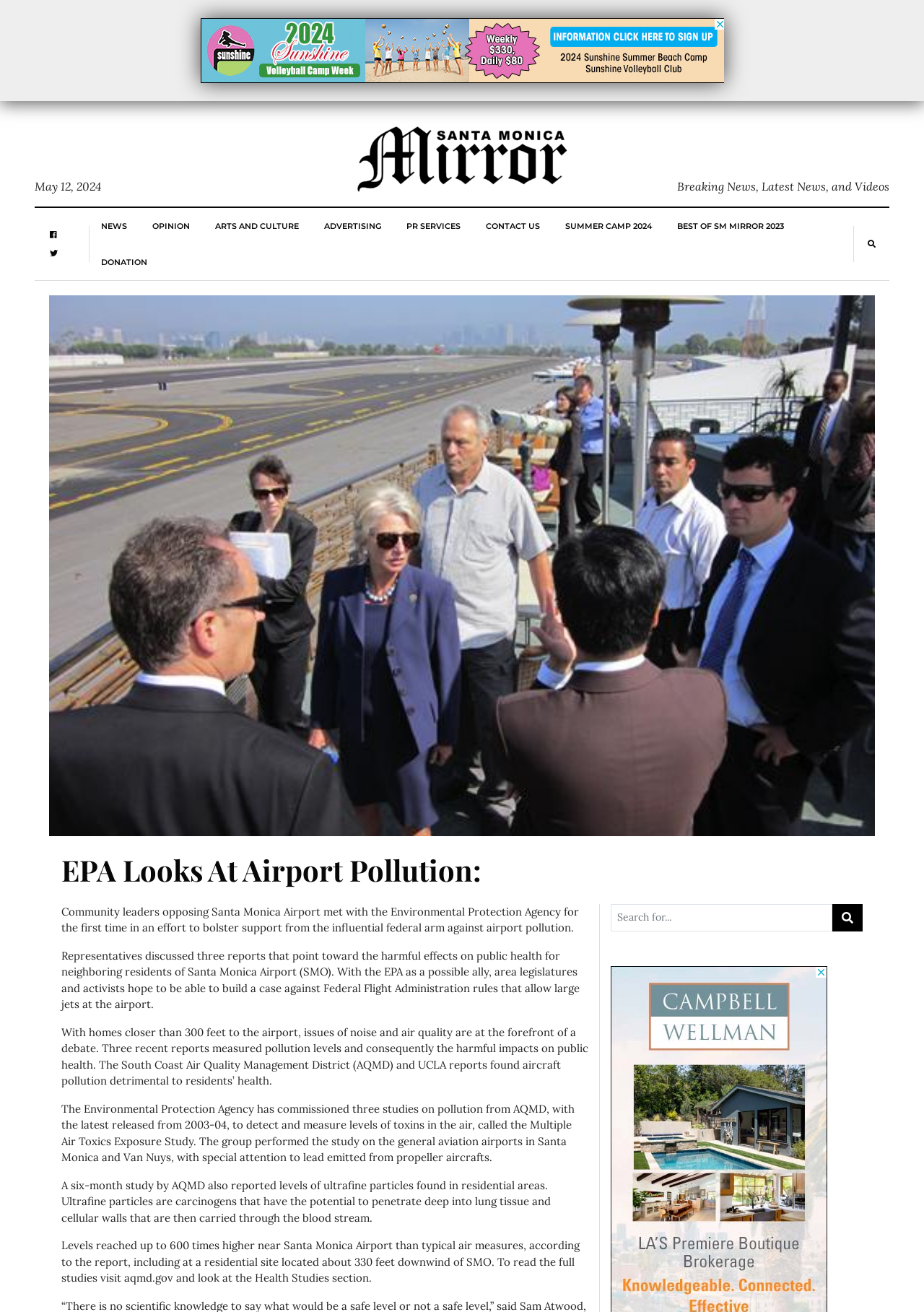Can you specify the bounding box coordinates for the region that should be clicked to fulfill this instruction: "Search for something".

[0.661, 0.689, 0.901, 0.71]